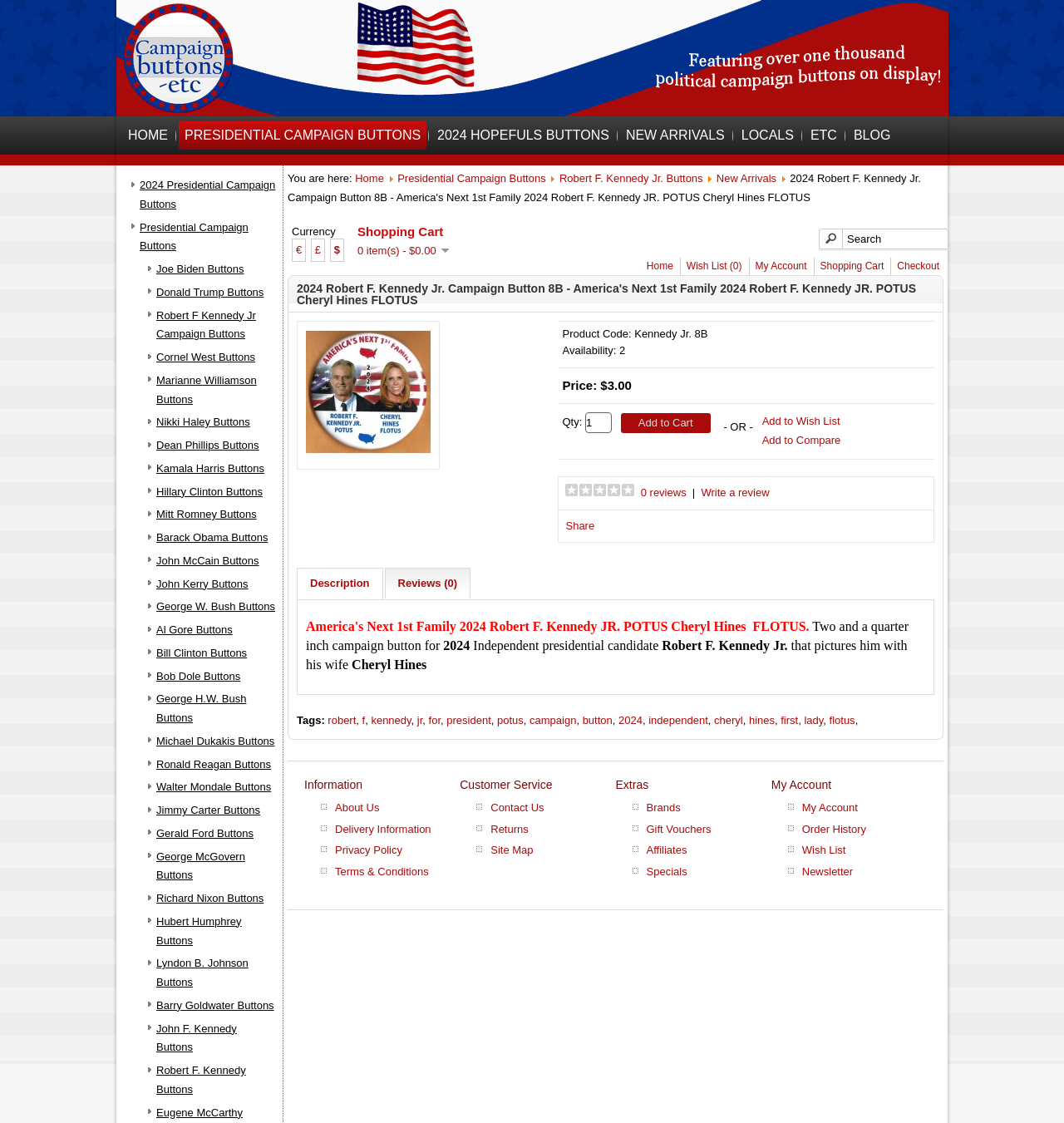Detail the webpage's structure and highlights in your description.

This webpage is a campaign button store, specifically featuring a 2024 Robert F. Kennedy Jr. campaign button. At the top of the page, there is a navigation menu with links to "HOME", "PRESIDENTIAL CAMPAIGN BUTTONS", "2024 HOPEFULS BUTTONS", "NEW ARRIVALS", "LOCALS", "ETC", and "BLOG". Below the navigation menu, there is a section with links to various presidential campaign buttons, including Joe Biden, Donald Trump, Robert F Kennedy Jr, and many others.

On the left side of the page, there is a breadcrumb trail indicating the current location: "Home > Presidential Campaign Buttons > Robert F. Kennedy Jr. Buttons". Below the breadcrumb trail, there is a currency selection menu with options for Euros, Pounds, and US Dollars.

In the main content area, there is a large section dedicated to the 2024 Robert F. Kennedy Jr. campaign button. The section includes an image of the button, product information such as the product code, availability, and price, as well as options to add the button to the shopping cart or wish list. There is also a section for customer reviews, although there are currently no reviews.

At the top right of the page, there is a search bar and links to the shopping cart, wish list, and account management.